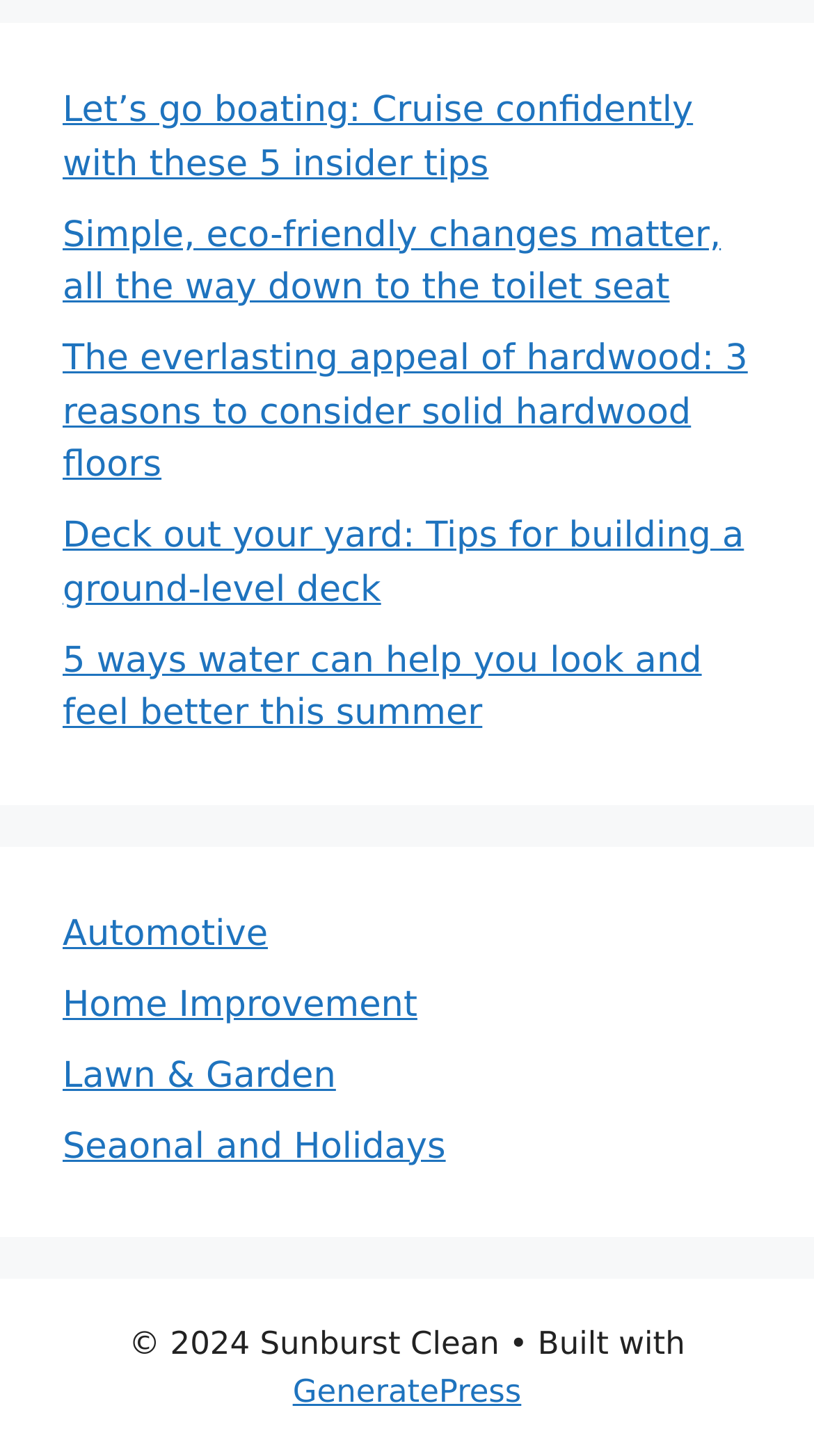Find the bounding box coordinates of the element to click in order to complete the given instruction: "Check the Lawn & Garden section."

[0.077, 0.724, 0.413, 0.753]